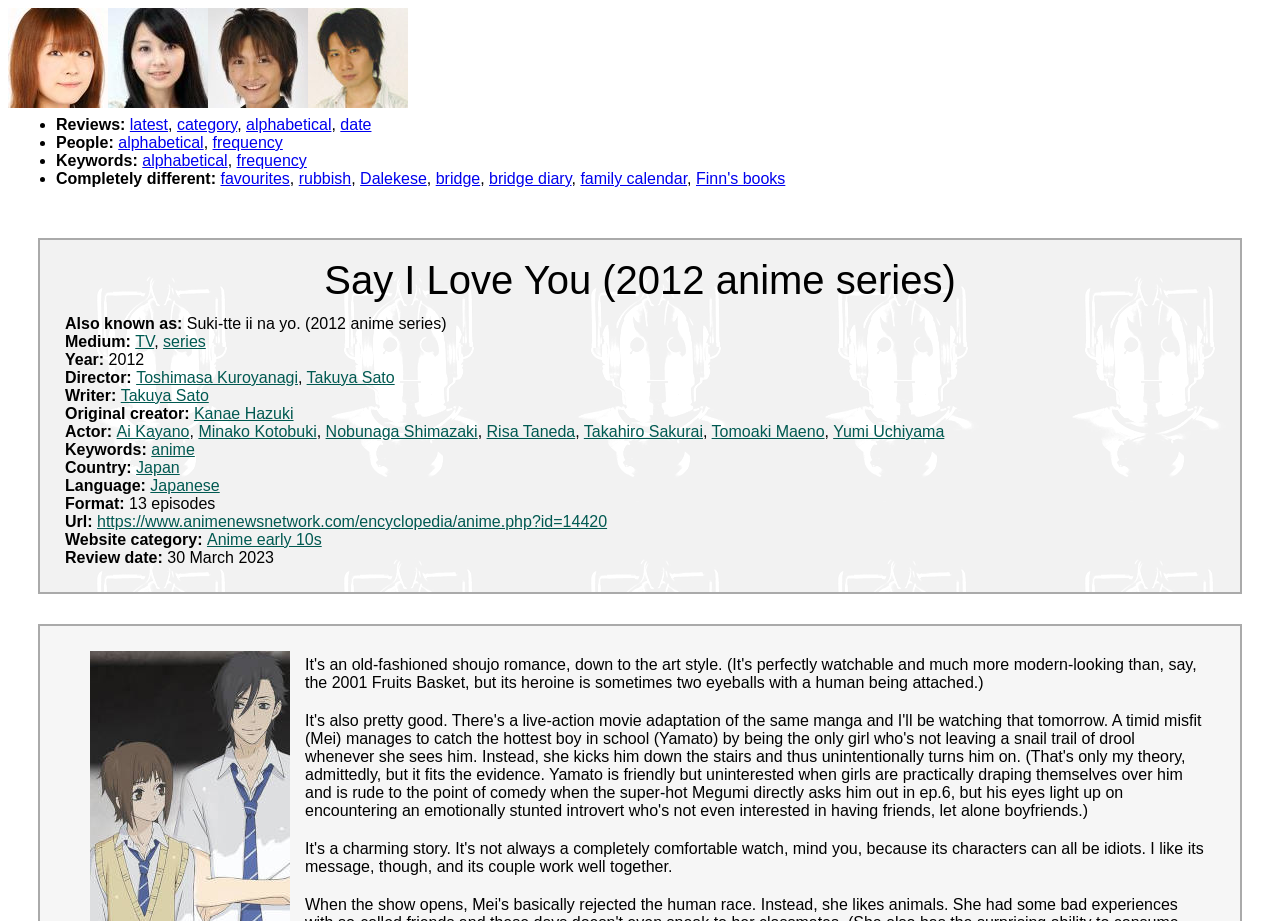Respond to the following question with a brief word or phrase:
How many episodes are in the anime series?

13